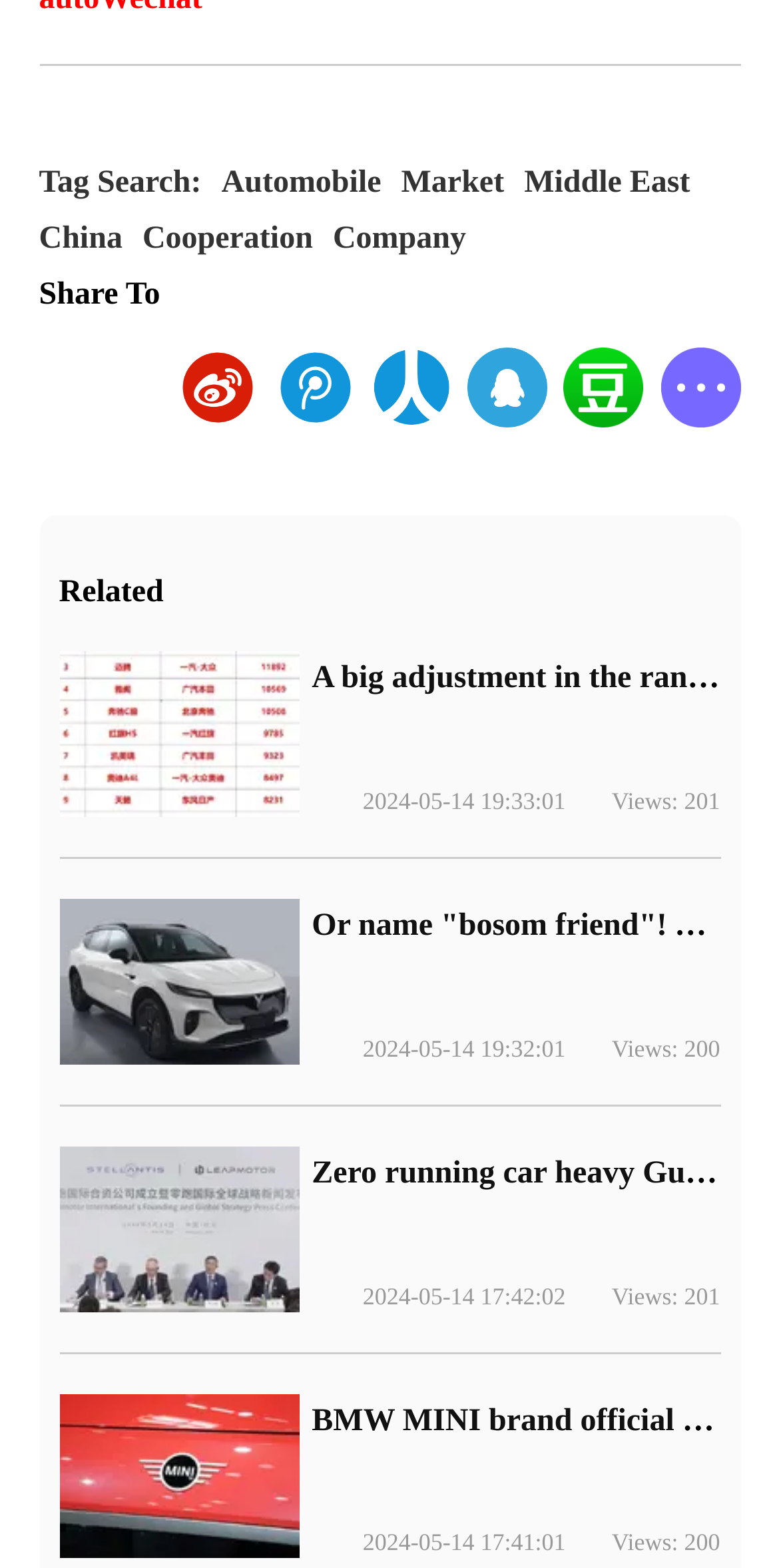Given the element description Tencent, specify the bounding box coordinates of the corresponding UI element in the format (top-left x, top-left y, bottom-right x, bottom-right y). All values must be between 0 and 1.

[0.353, 0.226, 0.455, 0.309]